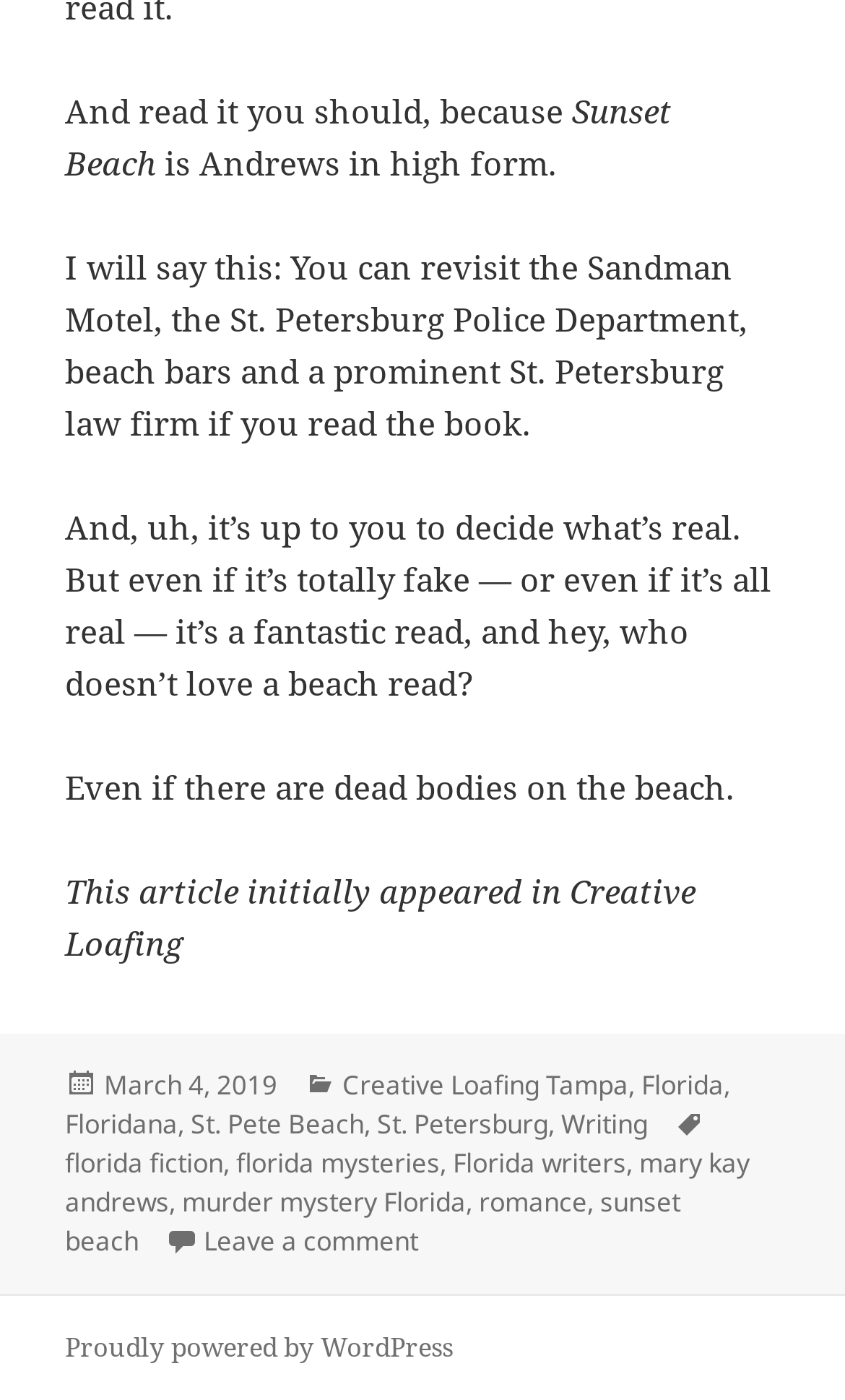When was the article posted?
From the image, provide a succinct answer in one word or a short phrase.

March 4, 2019